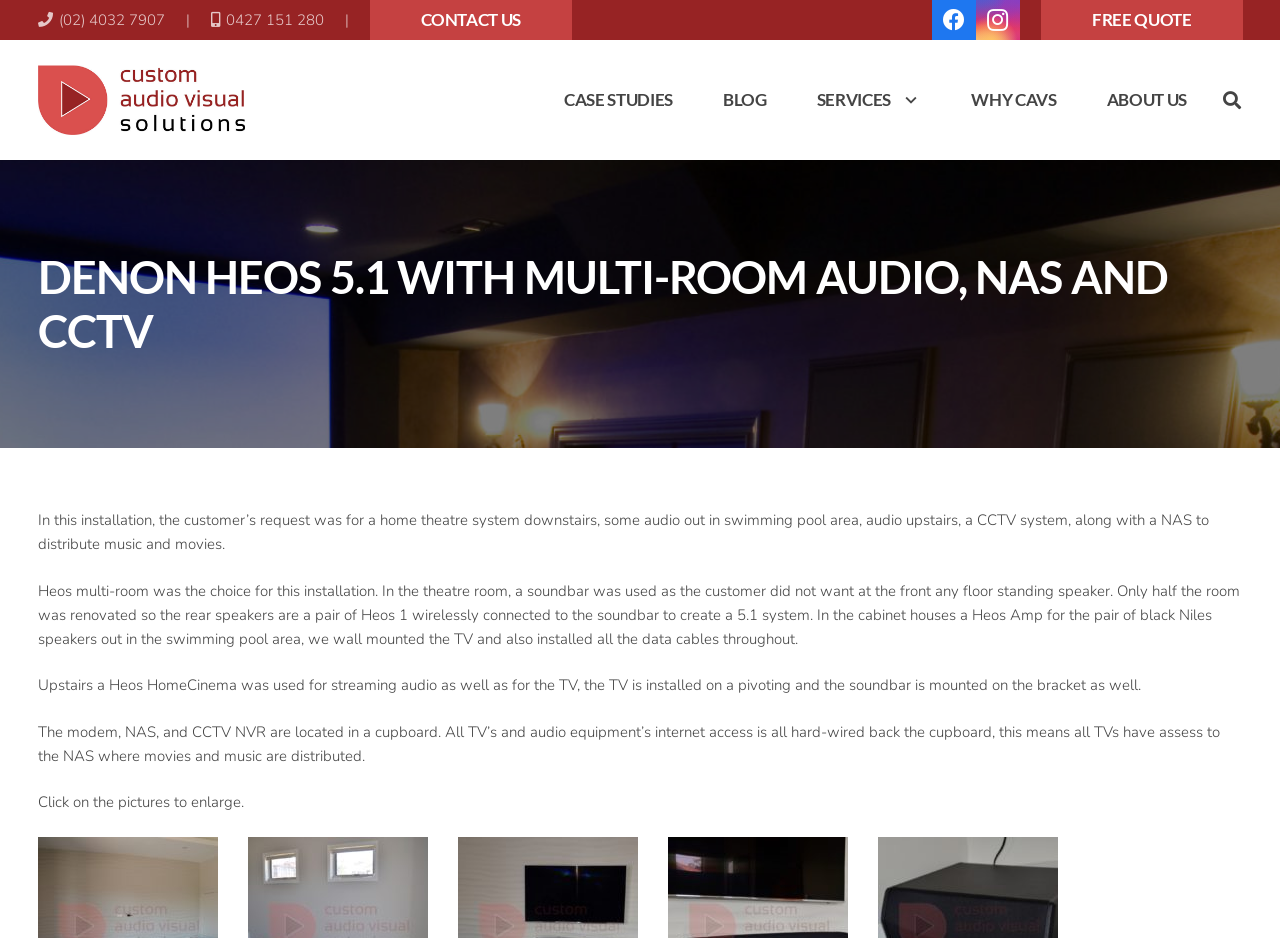What is the purpose of the Heos Amp in the installation?
Based on the image, please offer an in-depth response to the question.

I found the answer by reading the StaticText element that describes the installation, specifically the part that says 'In the cabinet houses a Heos Amp for the pair of black Niles speakers out in the swimming pool area...'.